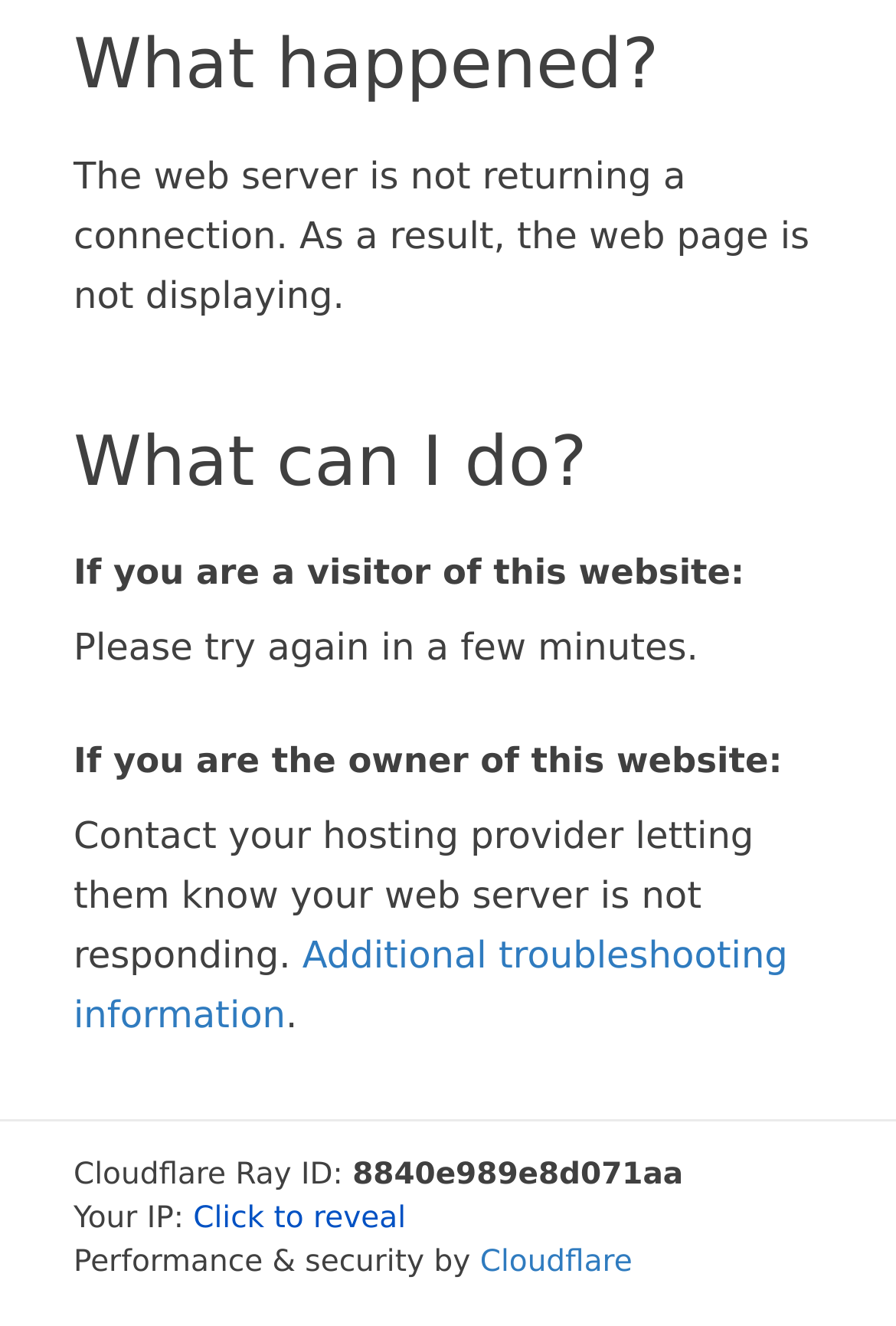What should the owner of this website do?
Using the information from the image, answer the question thoroughly.

The webpage advises the owner of the website to contact their hosting provider, letting them know that their web server is not responding. This instruction is provided in the StaticText element with the text 'Contact your hosting provider letting them know your web server is not responding.'